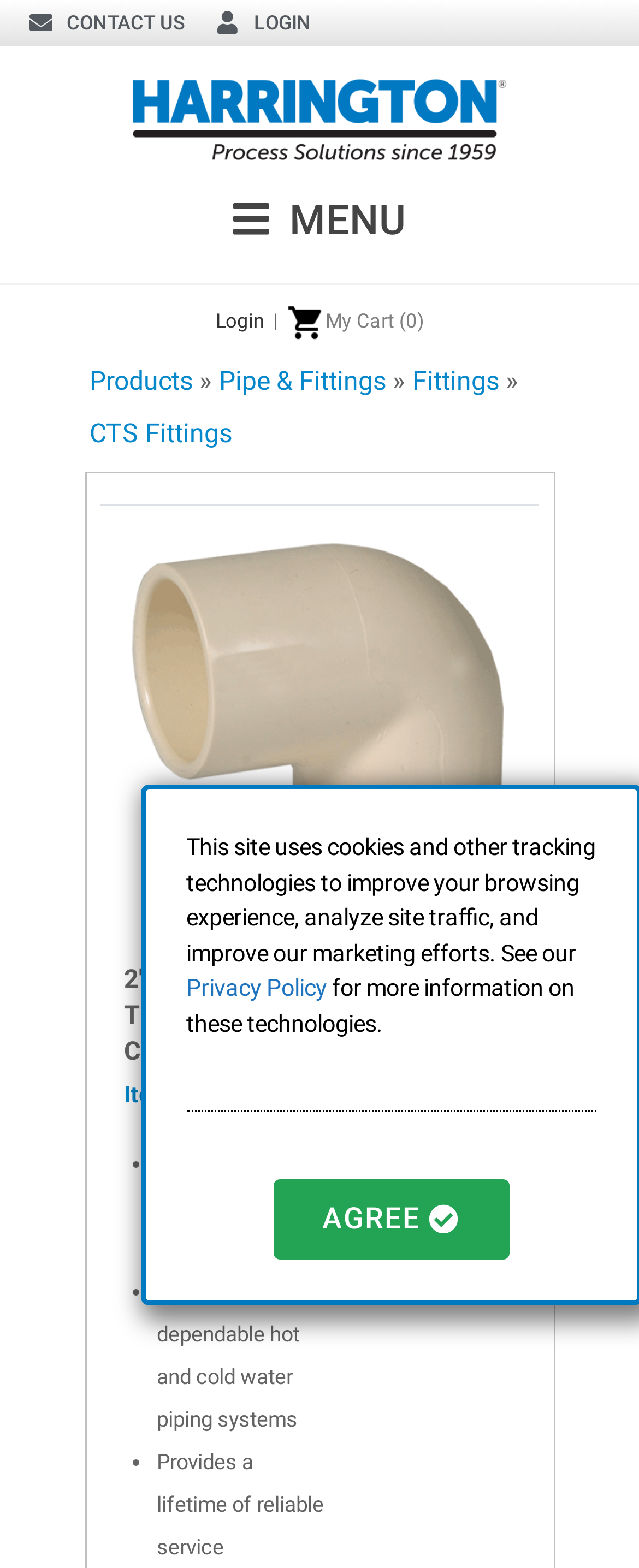Offer a detailed account of what is visible on the webpage.

This webpage is about a product, specifically a 2" 90 Elbow Copper Tube Size Socket CPVC, from Harrington Industrial Plastics. At the top left, there is a link to "CONTACT US" and a link to "LOGIN" next to it. On the top right, there is a logo of Harrington Industrial Plastics, which is an image, and a link to the company's name. Below the logo, there is a menu link represented by an icon.

In the middle of the top section, there is a link to "Login" and a separator line, followed by a link to "My Cart (0)" with three sub-links: "Products", "Pipe & Fittings", and "Fittings". The "Fittings" link has a sub-link to "CTS Fittings", which contains an image and a heading that displays the product name.

Below the product name, there are several lines of text describing the product, including its item number, features, and benefits. The text is organized in a list with bullet points. The features mentioned include that the product is a direct replacement for copper tubing, provides dependable hot and cold water piping systems, and provides a lifetime of reliable service.

At the bottom of the page, there is a notice about the site's use of cookies and tracking technologies, with a link to the "Privacy Policy" for more information. Next to the notice, there is an "AGREE" button.